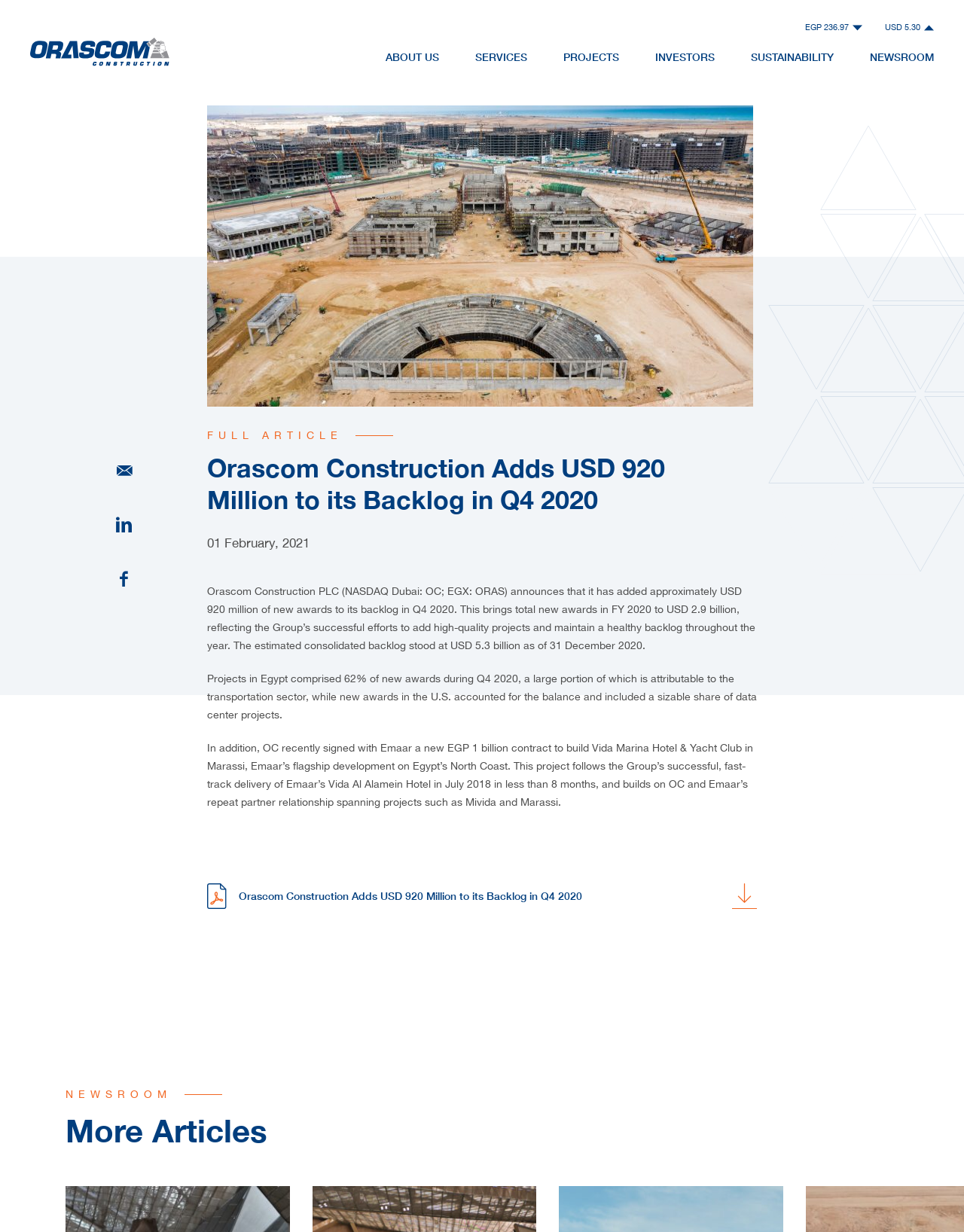Find the bounding box coordinates of the area that needs to be clicked in order to achieve the following instruction: "Click FULL ARTICLE". The coordinates should be specified as four float numbers between 0 and 1, i.e., [left, top, right, bottom].

[0.215, 0.346, 0.785, 0.361]